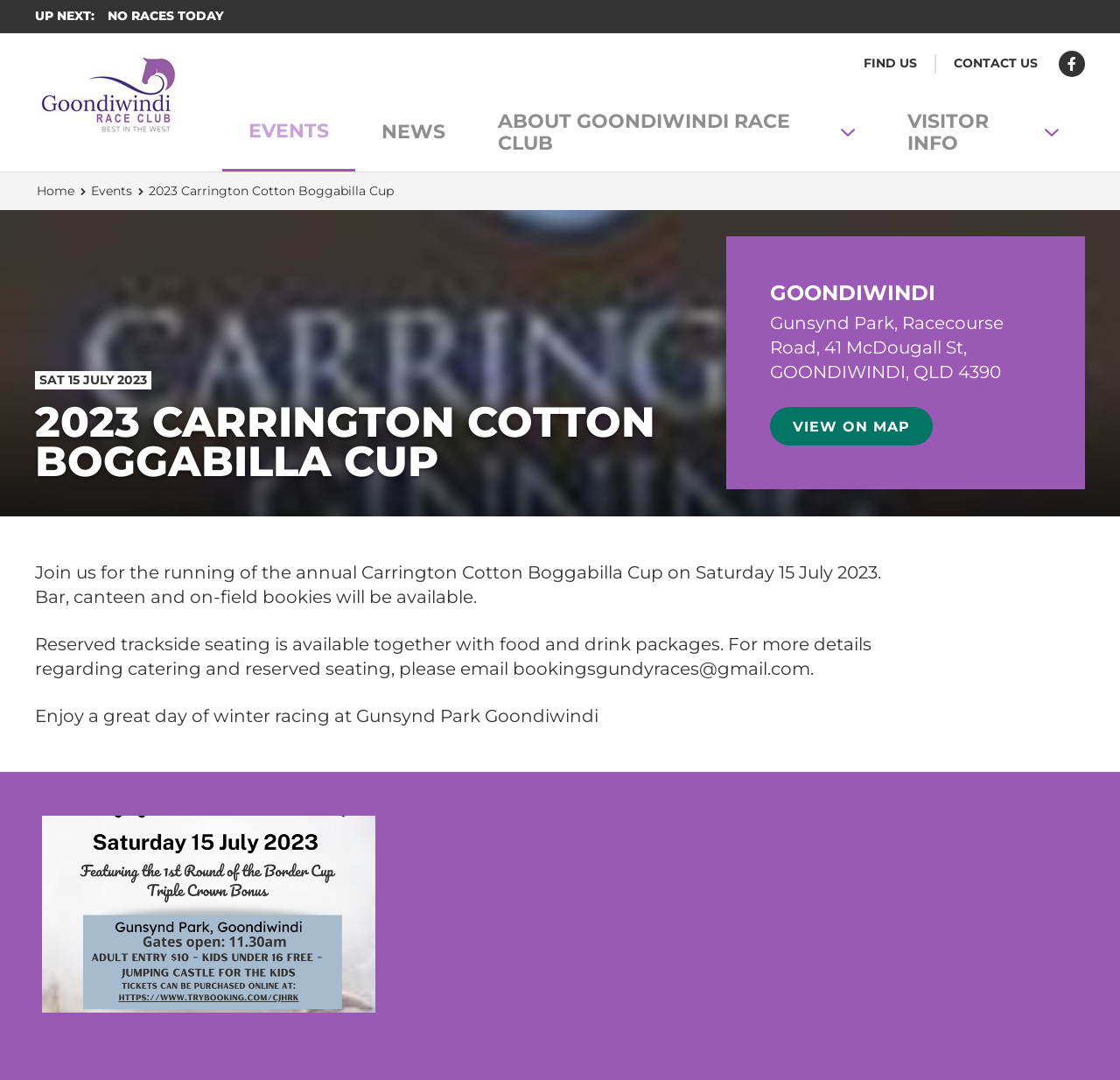Please provide a detailed answer to the question below based on the screenshot: 
What is available at the racing event?

I found the available amenities at the event by looking at the static text element that says 'Join us for the running of the annual Carrington Cotton Boggabilla Cup on Saturday 15 July 2023. Bar, canteen and on-field bookies will be available.'.